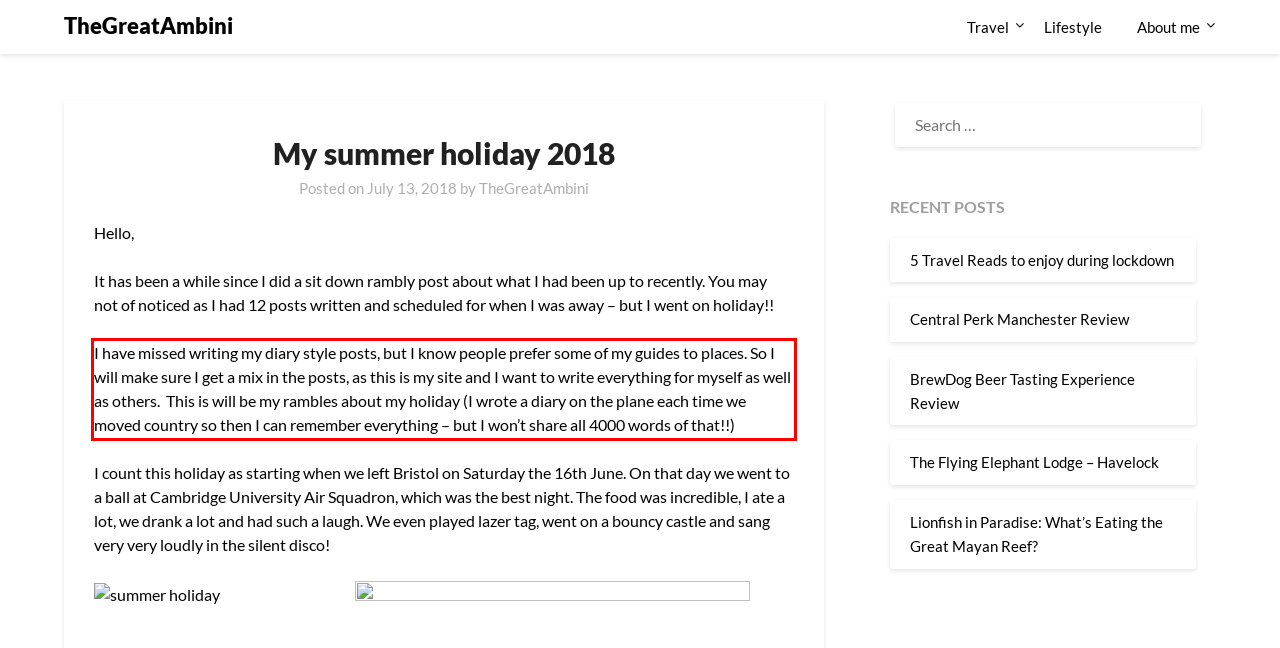Within the provided webpage screenshot, find the red rectangle bounding box and perform OCR to obtain the text content.

I have missed writing my diary style posts, but I know people prefer some of my guides to places. So I will make sure I get a mix in the posts, as this is my site and I want to write everything for myself as well as others. This is will be my rambles about my holiday (I wrote a diary on the plane each time we moved country so then I can remember everything – but I won’t share all 4000 words of that!!)